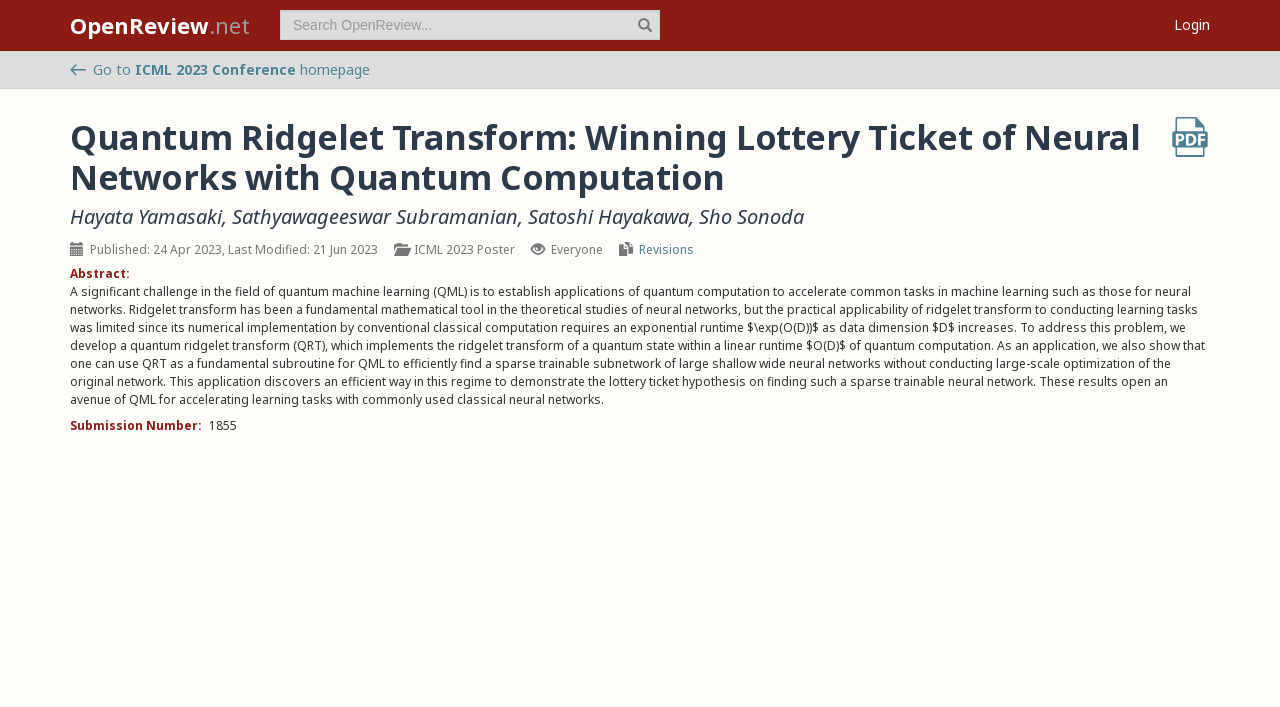Illustrate the webpage's structure and main components comprehensively.

The webpage is about a research paper titled "Quantum Ridgelet Transform: Winning Lottery Ticket of Neural Networks with Quantum Computation" on the OpenReview platform. At the top left, there is a link to the OpenReview homepage, and a search bar with a placeholder text "Search OpenReview...". On the top right, there is a link to log in.

Below the top navigation bar, there is a link to go back to the ICML 2023 Conference homepage, accompanied by a back arrow icon. The title of the paper is displayed prominently, followed by a link to download the paper in PDF format, which is accompanied by a "Download PDF" icon.

The authors of the paper, Hayata Yamasaki, Sathyawageeswar Subramanian, Satoshi Hayakawa, and Sho Sonoda, are listed below the title, with each author's name linked to their respective profiles. The publication and modification dates of the paper are displayed, along with a note indicating that the paper is visible to everyone since June 15, 2023.

Further down, there is a section indicating that the paper is an ICML 2023 poster, with a link to revisions. The abstract of the paper is displayed, which discusses the application of quantum computation to accelerate common tasks in machine learning, specifically the development of a quantum ridgelet transform (QRT) to efficiently find a sparse trainable subnetwork of large shallow wide neural networks. The submission number of the paper, 1855, is also displayed.